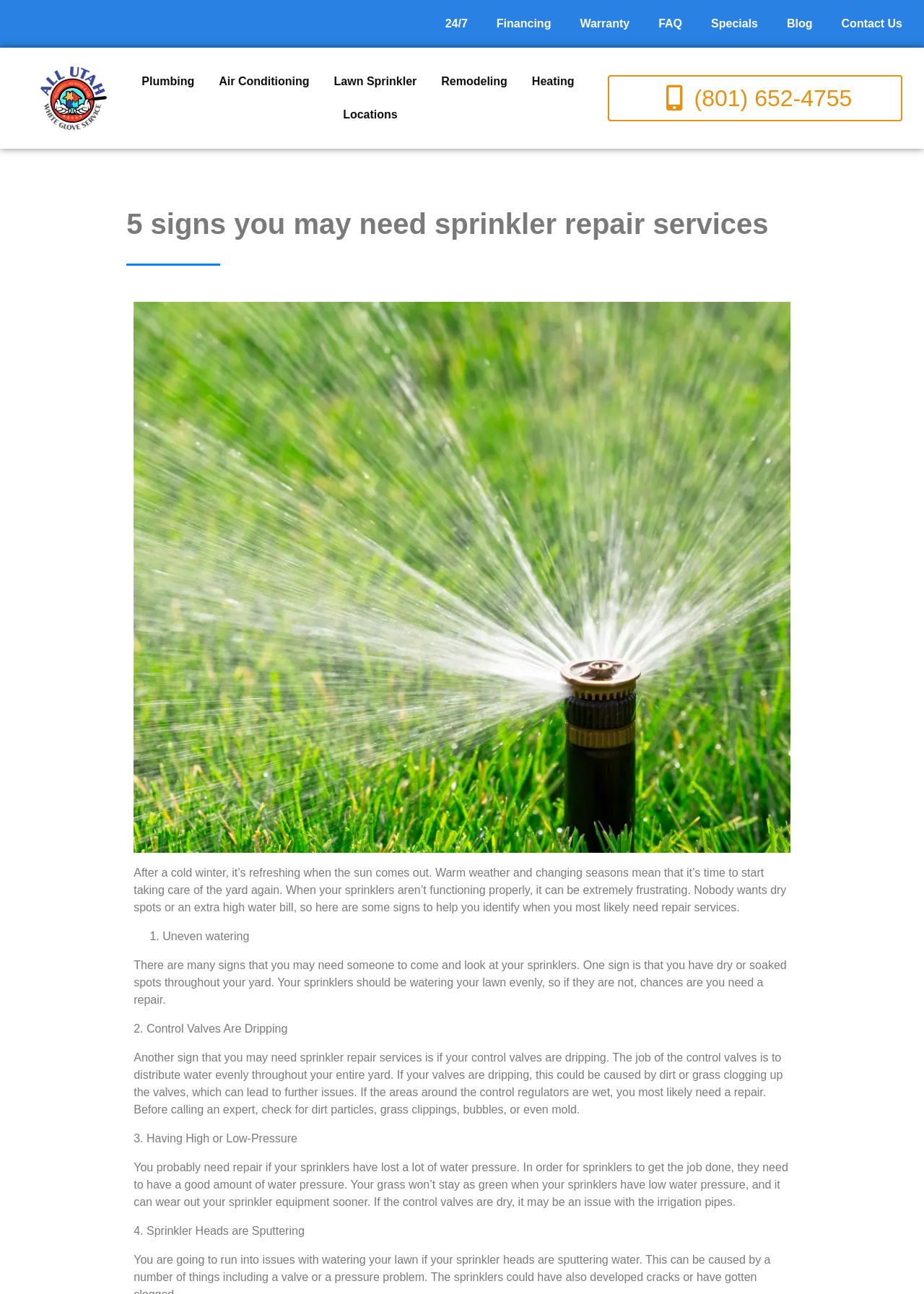Explain the webpage's layout and main content in detail.

The webpage appears to be a blog post or article from a plumbing, heating, and air conditioning company, specifically discussing lawn sprinkler repair services. At the top of the page, there is a navigation menu with links to various sections of the company's website, including "24/7", "Financing", "Warranty", "FAQ", "Specials", "Blog", and "Contact Us". Below this menu, there are links to specific services offered by the company, such as "Plumbing", "Air Conditioning", "Lawn Sprinkler", "Remodeling", and "Heating".

The main content of the page is divided into sections, with a heading "5 signs you may need sprinkler repair services" located near the top. Below this heading, there is a brief introduction to the importance of maintaining lawn sprinklers, followed by a list of five signs that indicate the need for repair services. Each sign is numbered and accompanied by a brief description, including "Uneven watering", "Control Valves Are Dripping", "Having High or Low-Pressure", "Sprinkler Heads are Sputtering", and a fifth sign that is not fully visible in the provided accessibility tree.

The text is arranged in a clear and readable format, with headings and paragraphs separated by sufficient whitespace. There are no images on the page, but the text is well-organized and easy to follow.